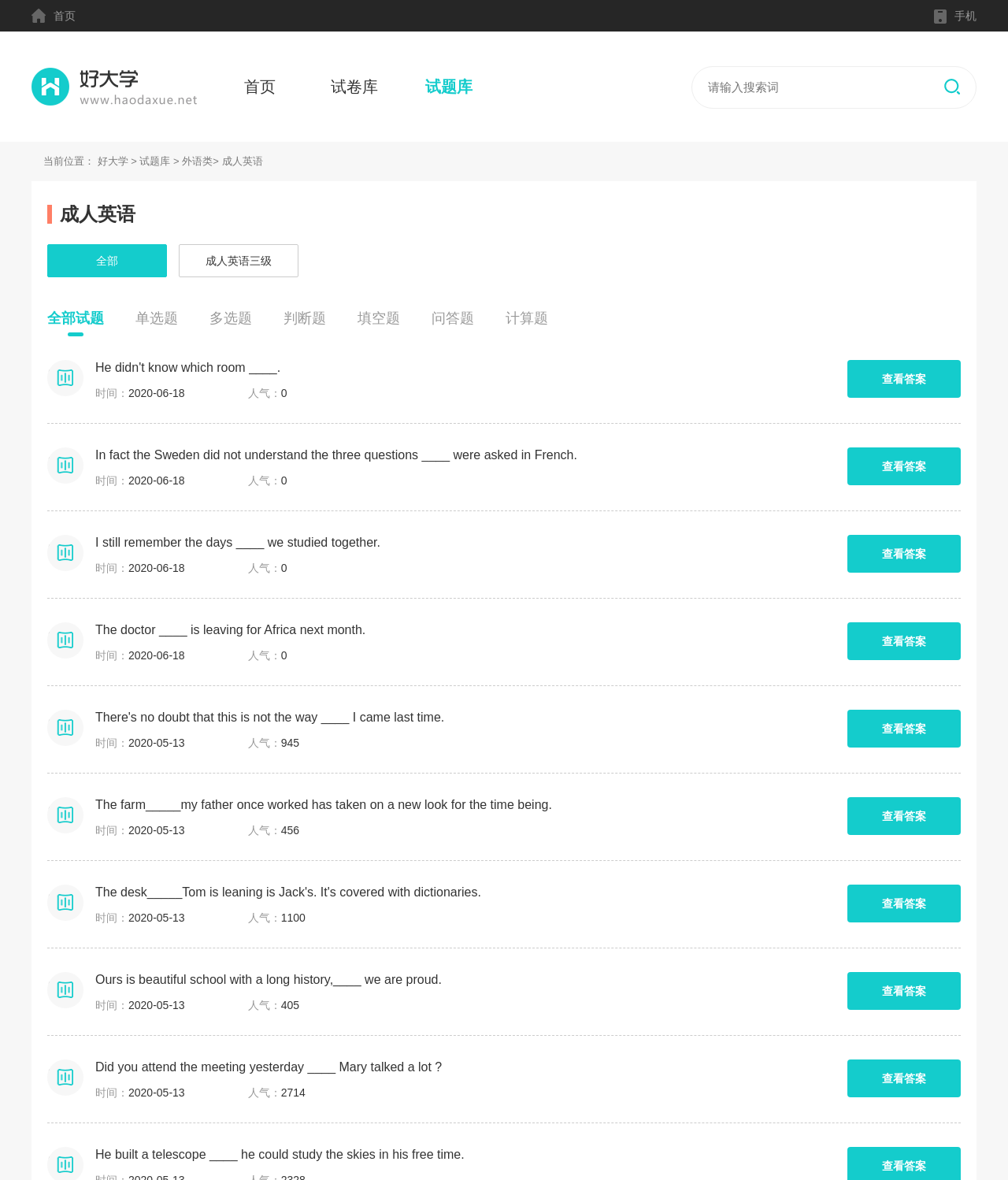What is the current location?
Could you answer the question in a detailed manner, providing as much information as possible?

Based on the webpage structure, I found a breadcrumb trail that indicates the current location. The trail starts with '好大学' and ends with '成人英语', which suggests that the current location is '成人英语'.